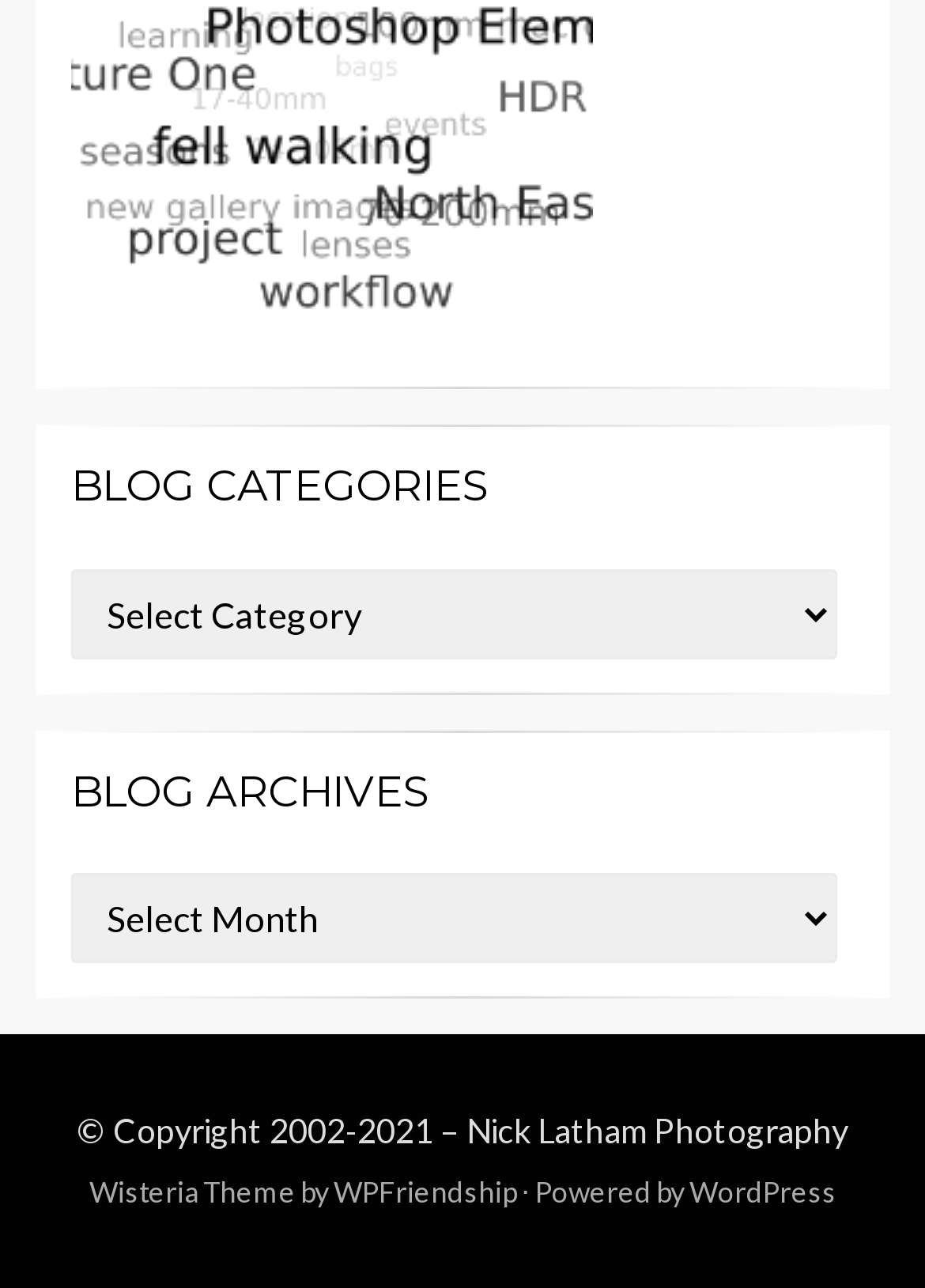Using the provided element description, identify the bounding box coordinates as (top-left x, top-left y, bottom-right x, bottom-right y). Ensure all values are between 0 and 1. Description: Nick Latham Photography

[0.504, 0.862, 0.917, 0.893]